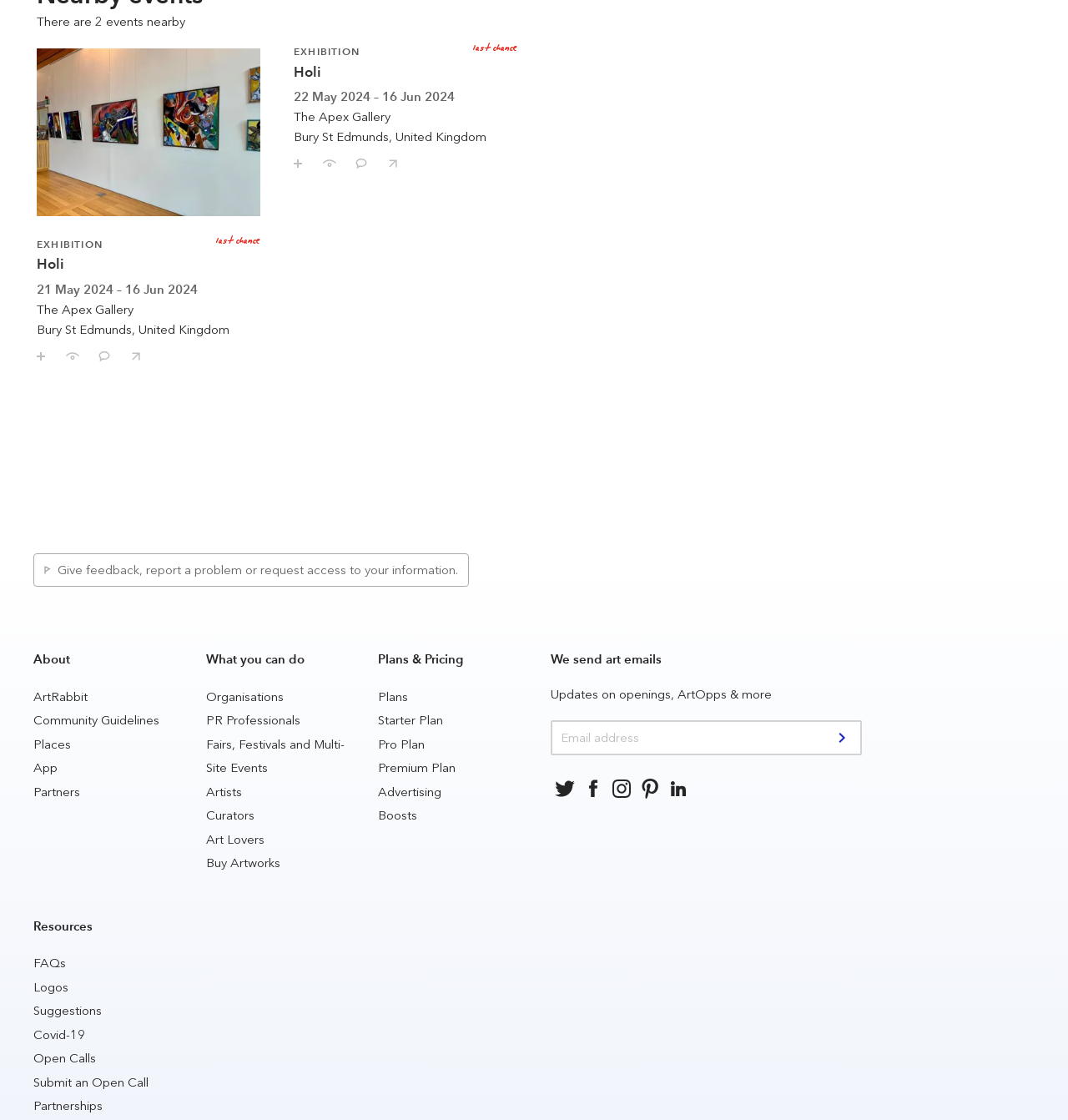Identify the bounding box coordinates of the region I need to click to complete this instruction: "Comment on Holi exhibition".

[0.082, 0.303, 0.104, 0.326]